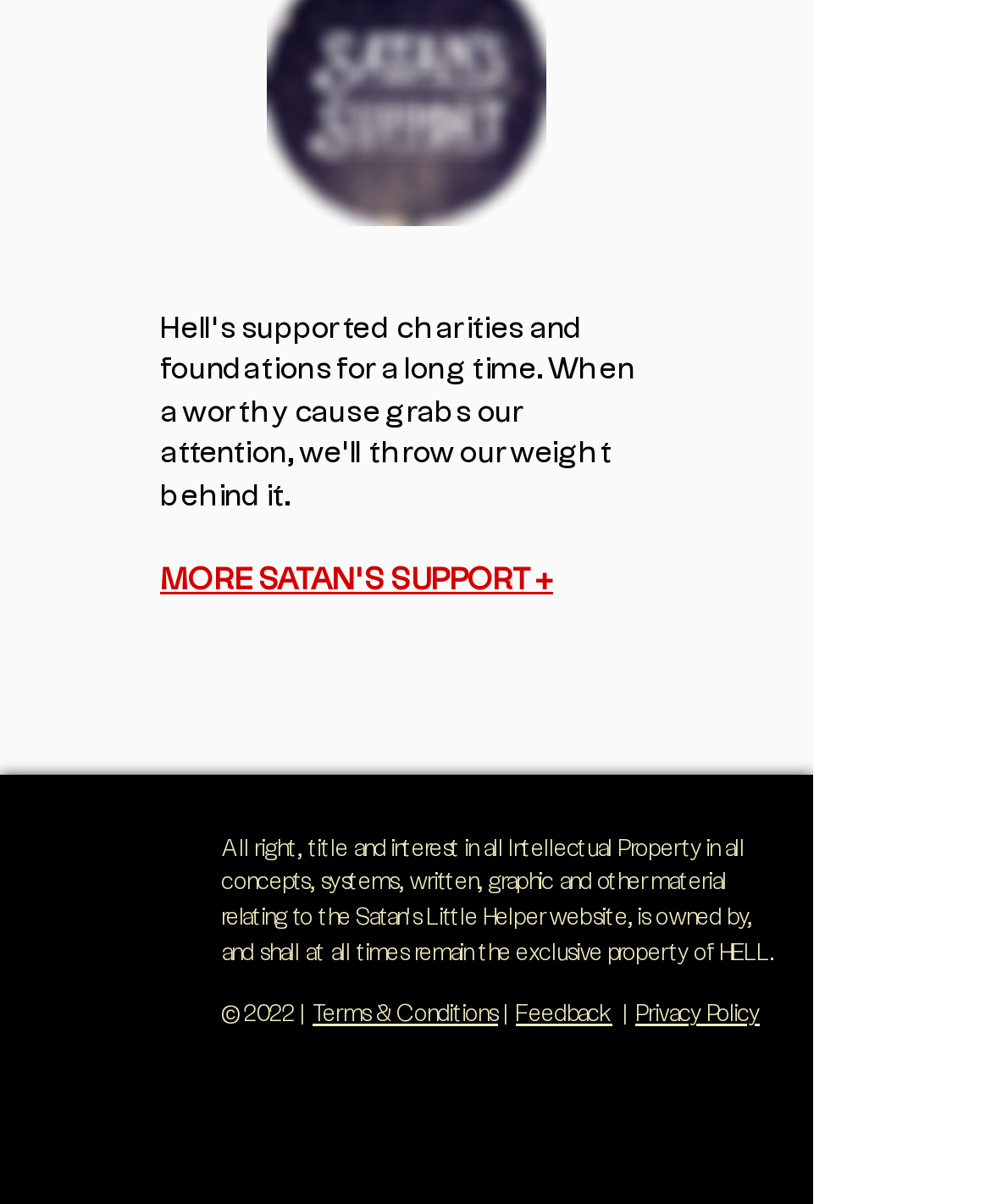Can you specify the bounding box coordinates of the area that needs to be clicked to fulfill the following instruction: "Provide feedback"?

[0.521, 0.833, 0.618, 0.852]